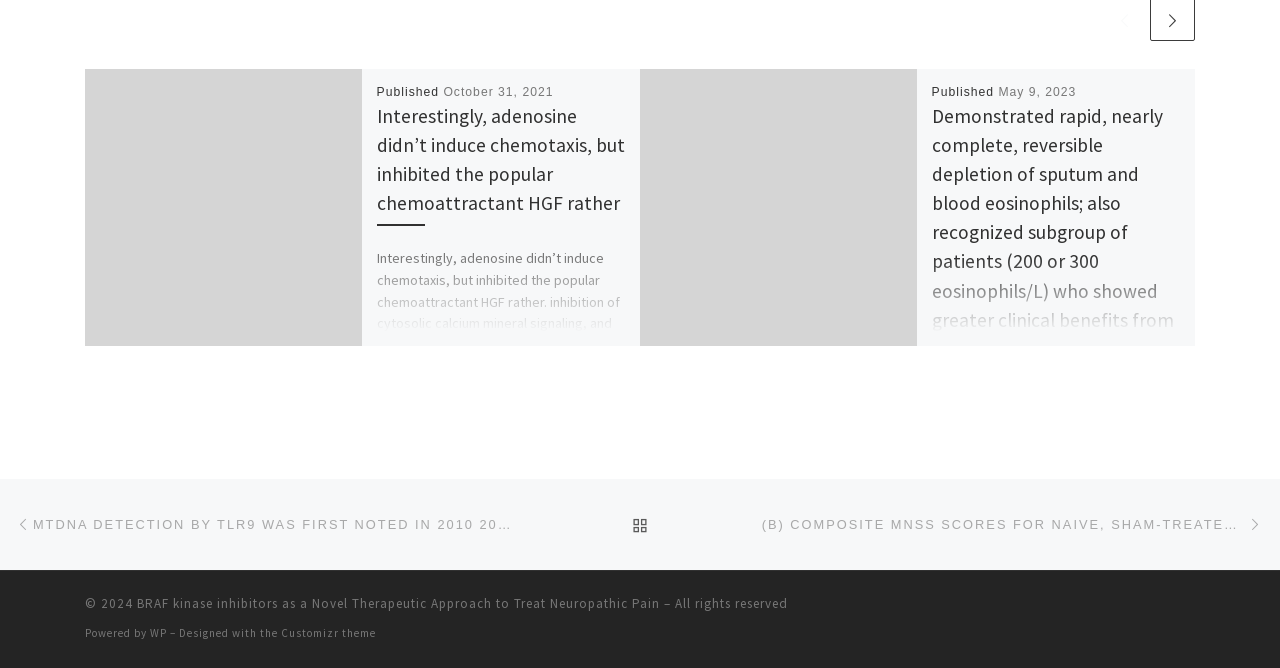Locate the bounding box of the UI element based on this description: "Customizr theme". Provide four float numbers between 0 and 1 as [left, top, right, bottom].

[0.22, 0.938, 0.294, 0.959]